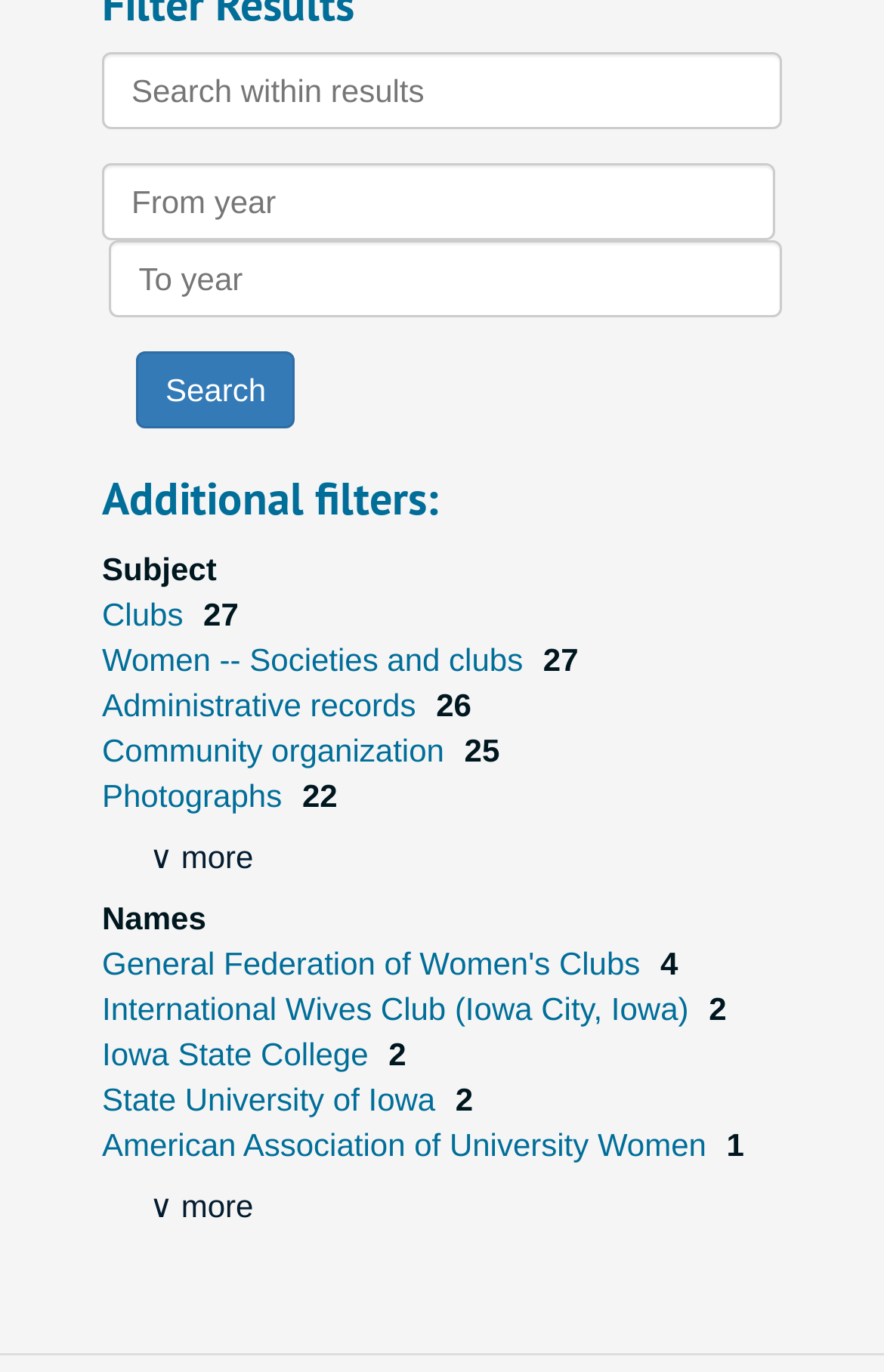How many search results are related to 'Clubs'?
Please answer the question as detailed as possible.

The number of search results related to 'Clubs' is 27. This is indicated by the text '27' next to the link 'Clubs' in the search results.